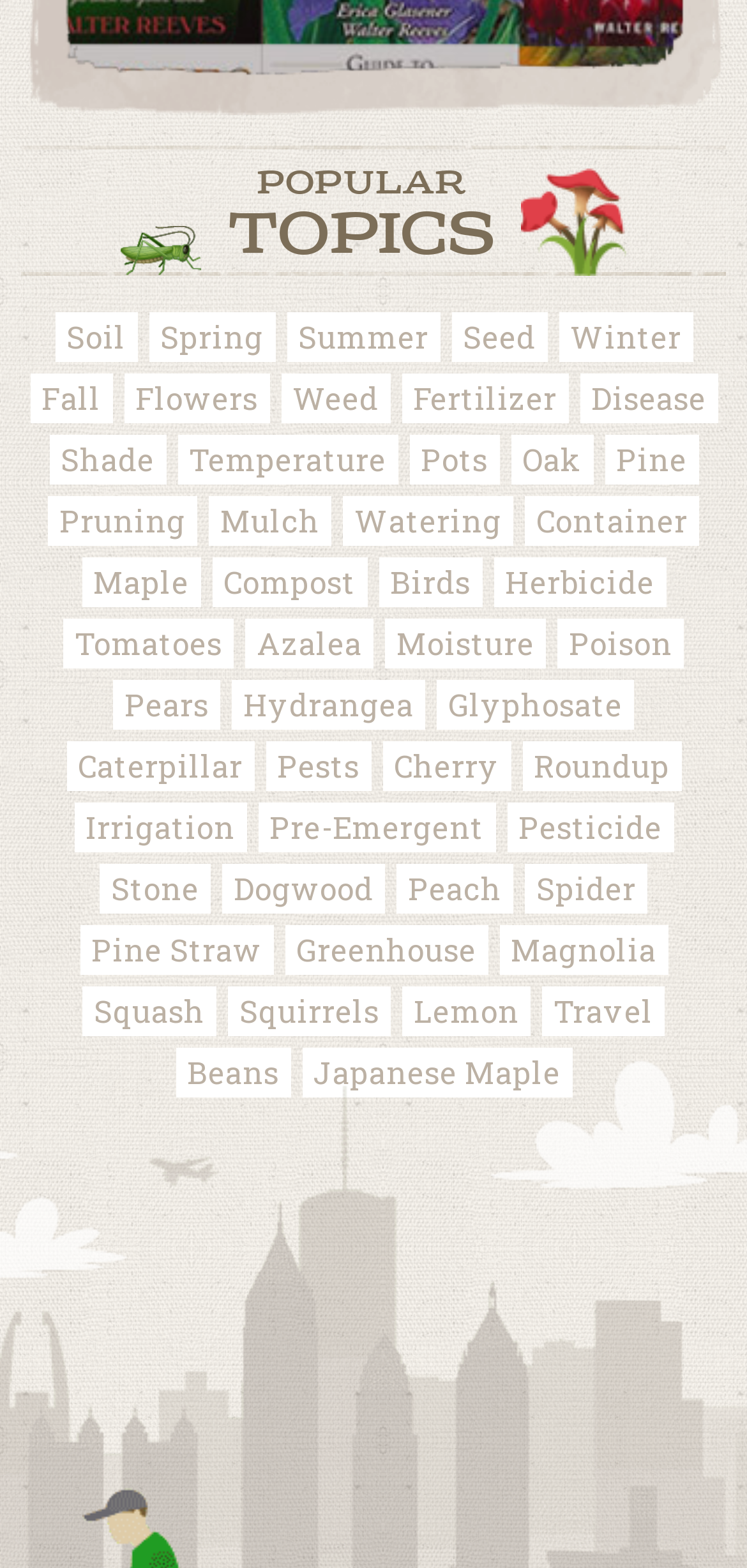Locate the bounding box coordinates of the element I should click to achieve the following instruction: "Discover Tomatoes".

[0.085, 0.395, 0.313, 0.426]